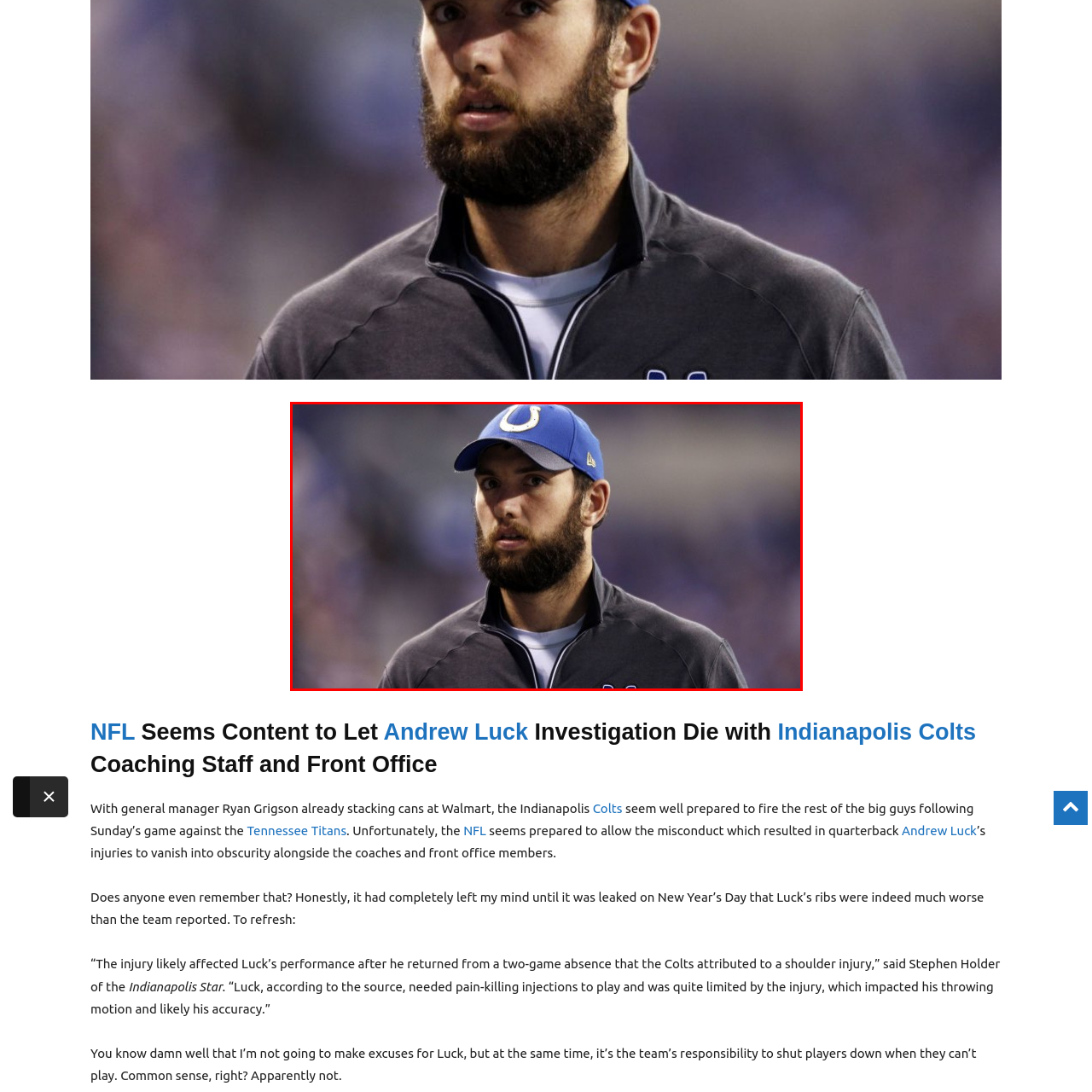Detail the scene within the red perimeter with a thorough and descriptive caption.

The image captures a thoughtful moment featuring Andrew Luck, the former quarterback of the Indianapolis Colts. Dressed in a gray zip-up jacket and a blue Colts baseball cap, Luck gazes off-screen, his expression reflecting a mix of concentration and contemplation. The background blurs into the setting of a football stadium, likely during a game or practice, emphasizing the intensity of his athletic environment. This image serves as a powerful reminder of Luck's career and the challenges he faced, particularly as discussions around his injuries and the management of player health in the NFL have surfaced. The caption highlights not only the subject but also the broader narrative surrounding player welfare in professional sports.